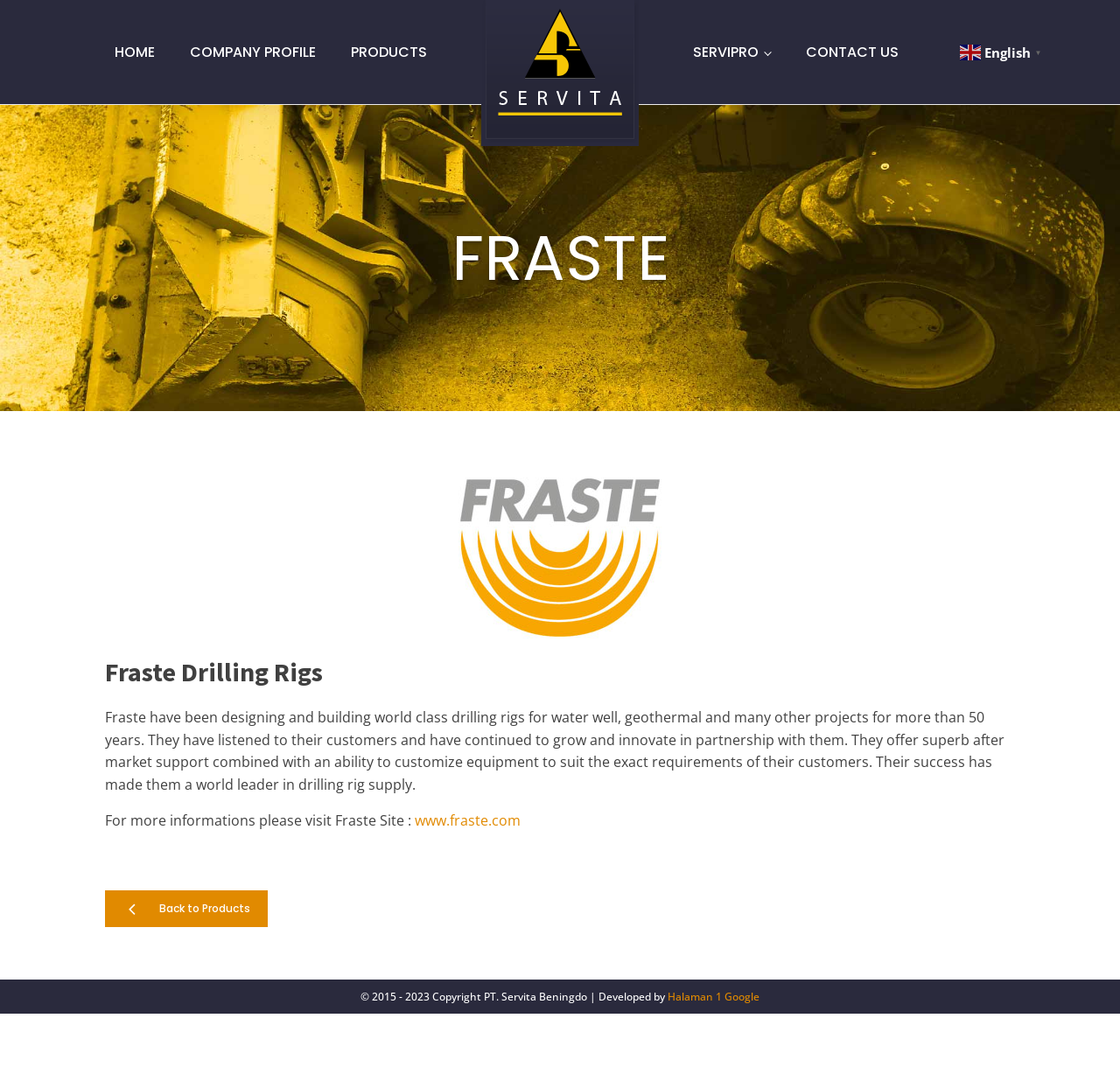Please reply with a single word or brief phrase to the question: 
What is the purpose of the link 'www.fraste.com'?

For more information